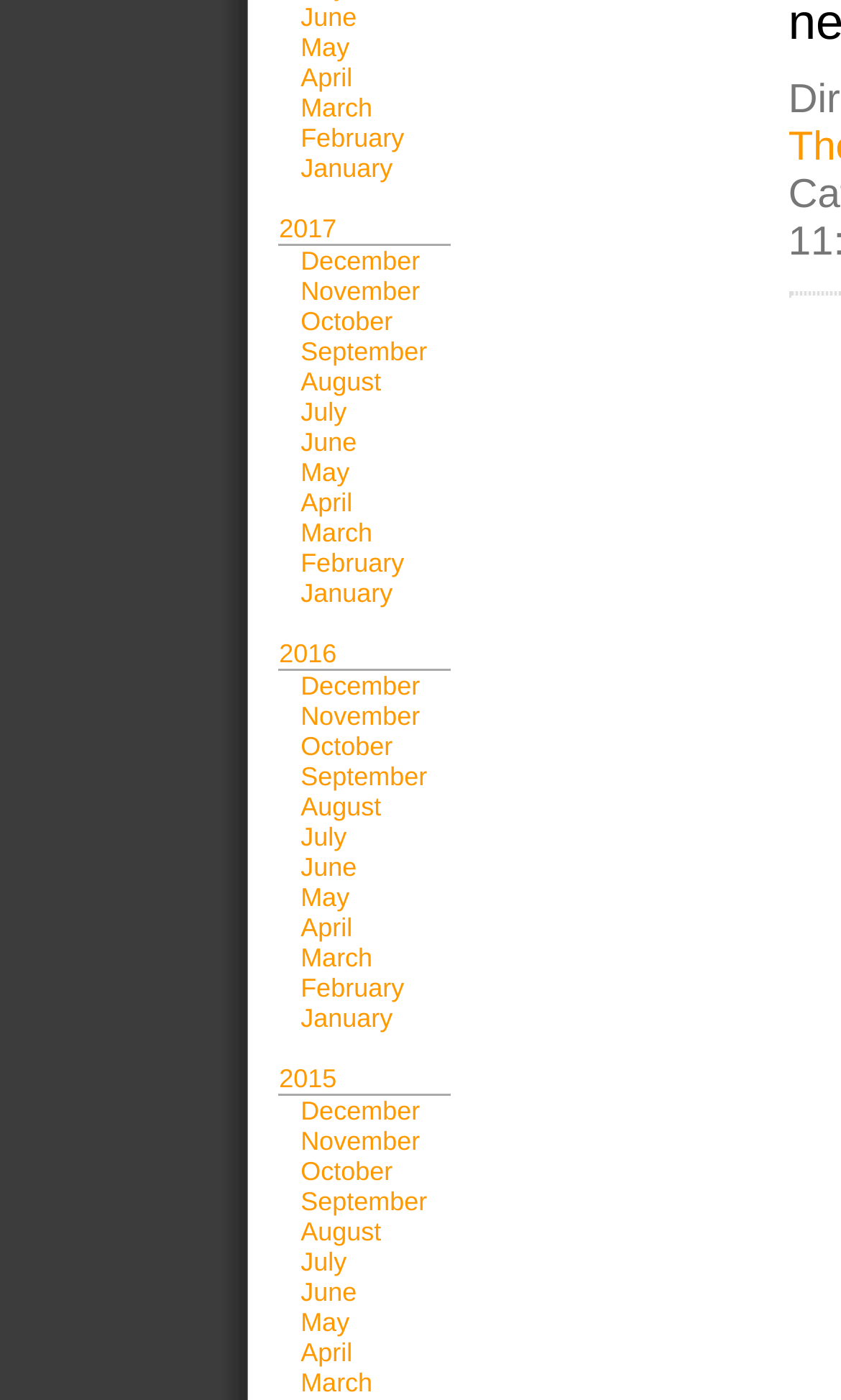How many years are listed on the webpage?
Please use the image to provide a one-word or short phrase answer.

3